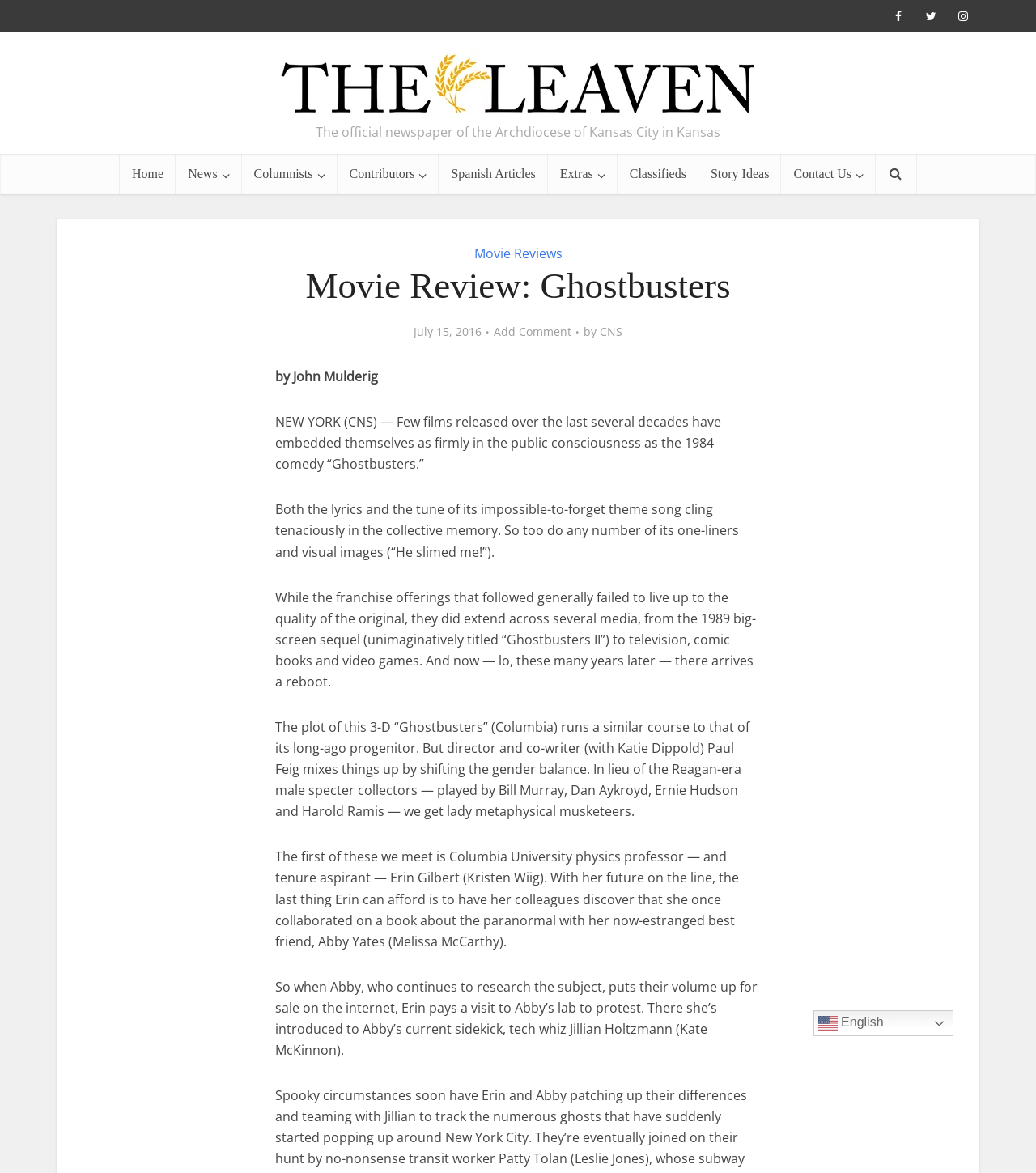Can you pinpoint the bounding box coordinates for the clickable element required for this instruction: "View the Movie Reviews page"? The coordinates should be four float numbers between 0 and 1, i.e., [left, top, right, bottom].

[0.457, 0.208, 0.543, 0.224]